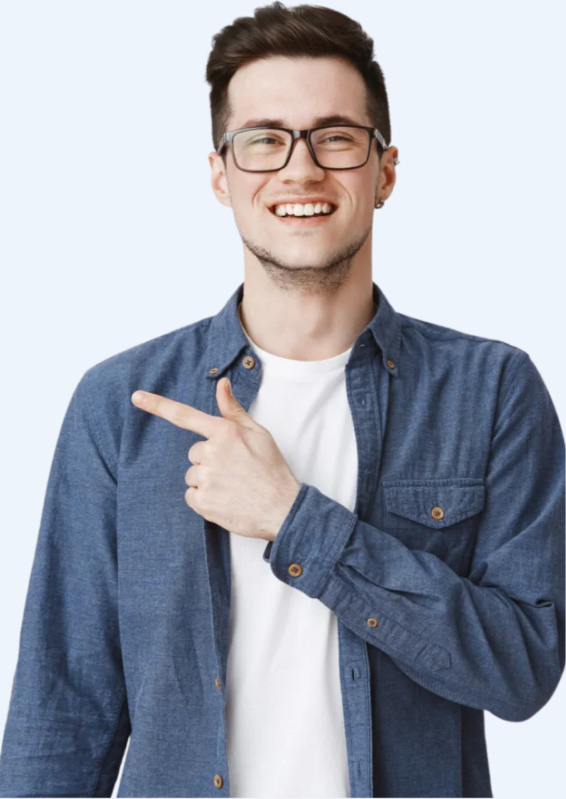Answer the question using only a single word or phrase: 
What is the man wearing on his upper body?

denim button-up shirt and white t-shirt